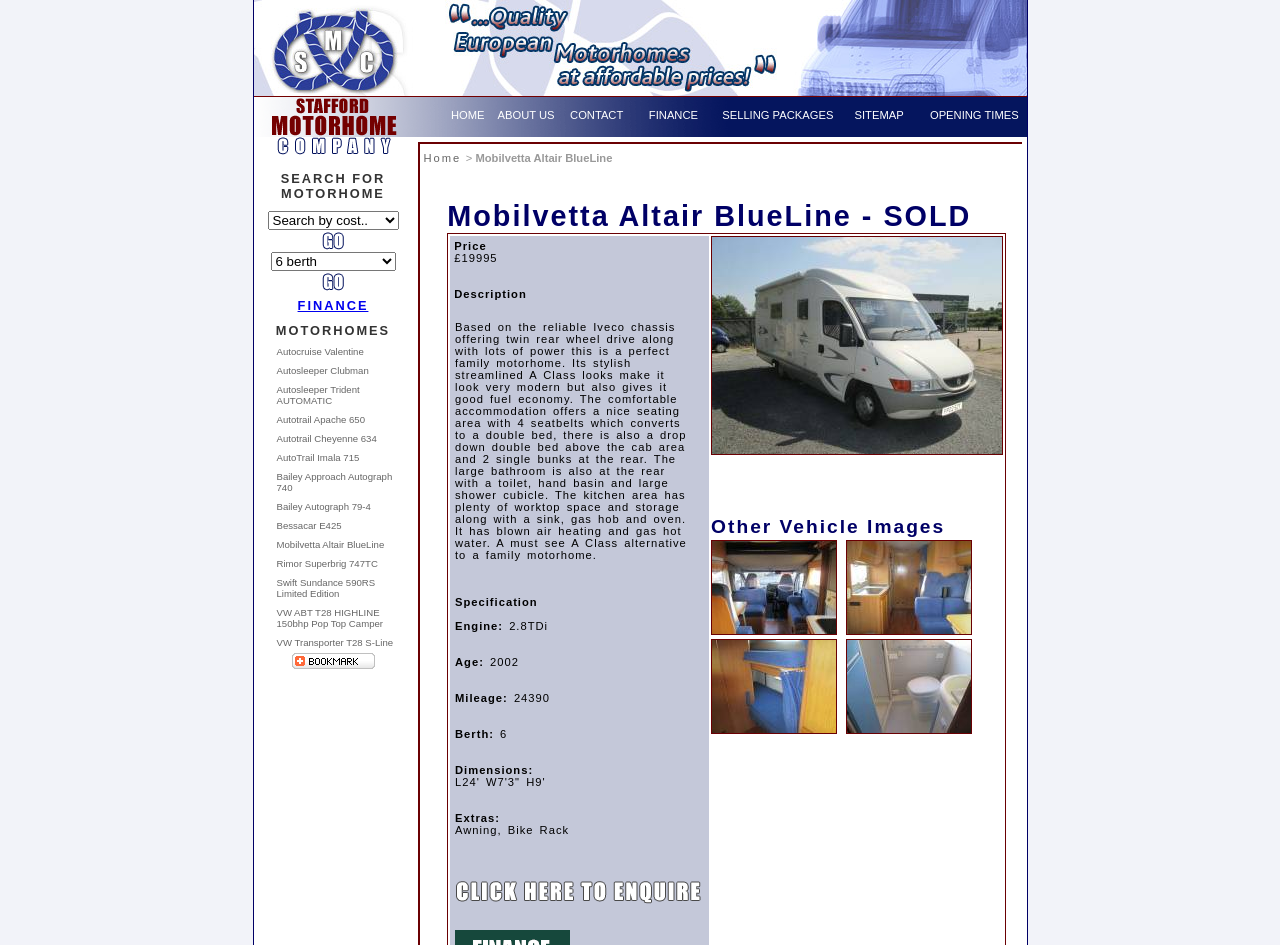Respond with a single word or phrase to the following question: What is the age of the motorhome?

2002